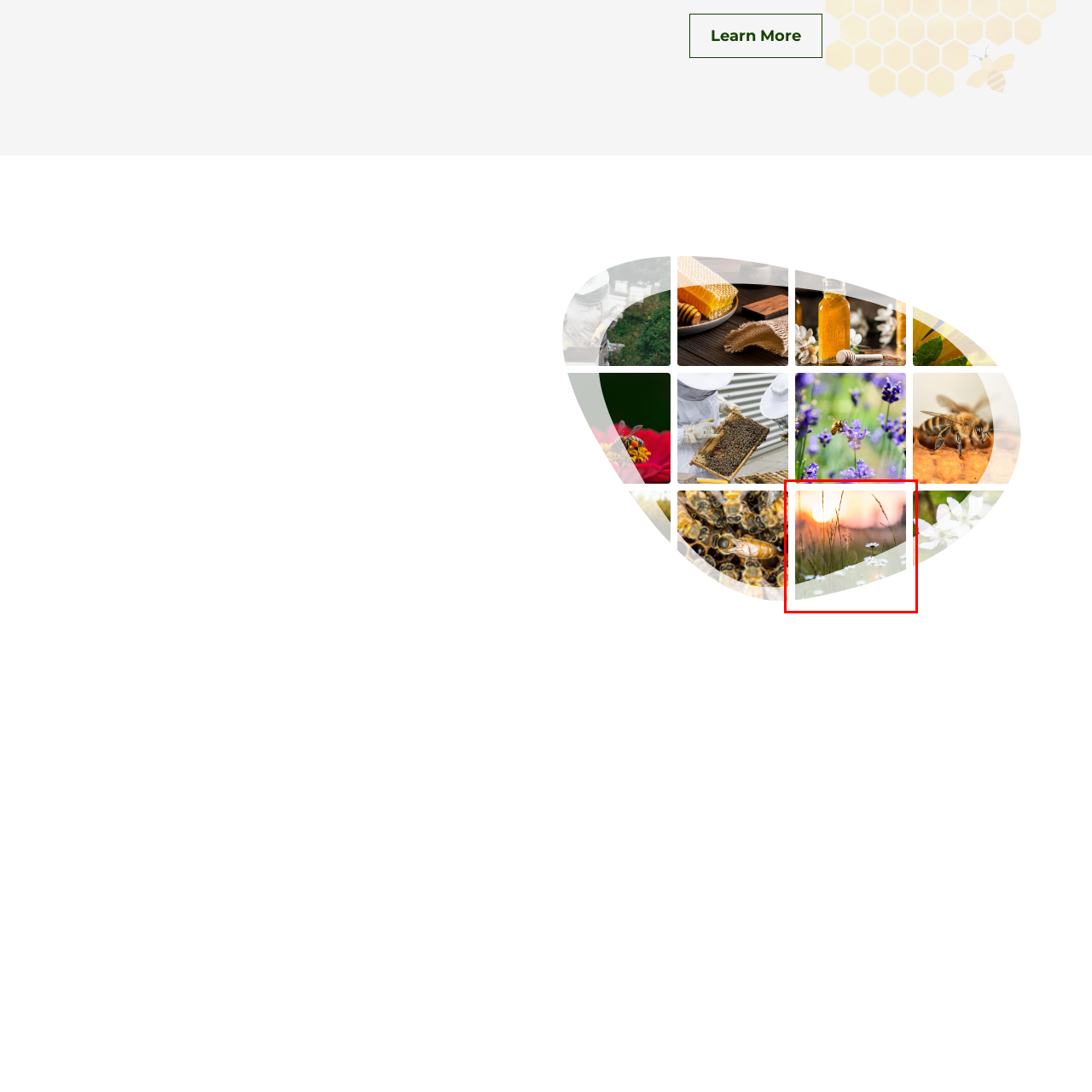What colors are cast across the sky?
Inspect the image indicated by the red outline and answer the question with a single word or short phrase.

Orange and yellow